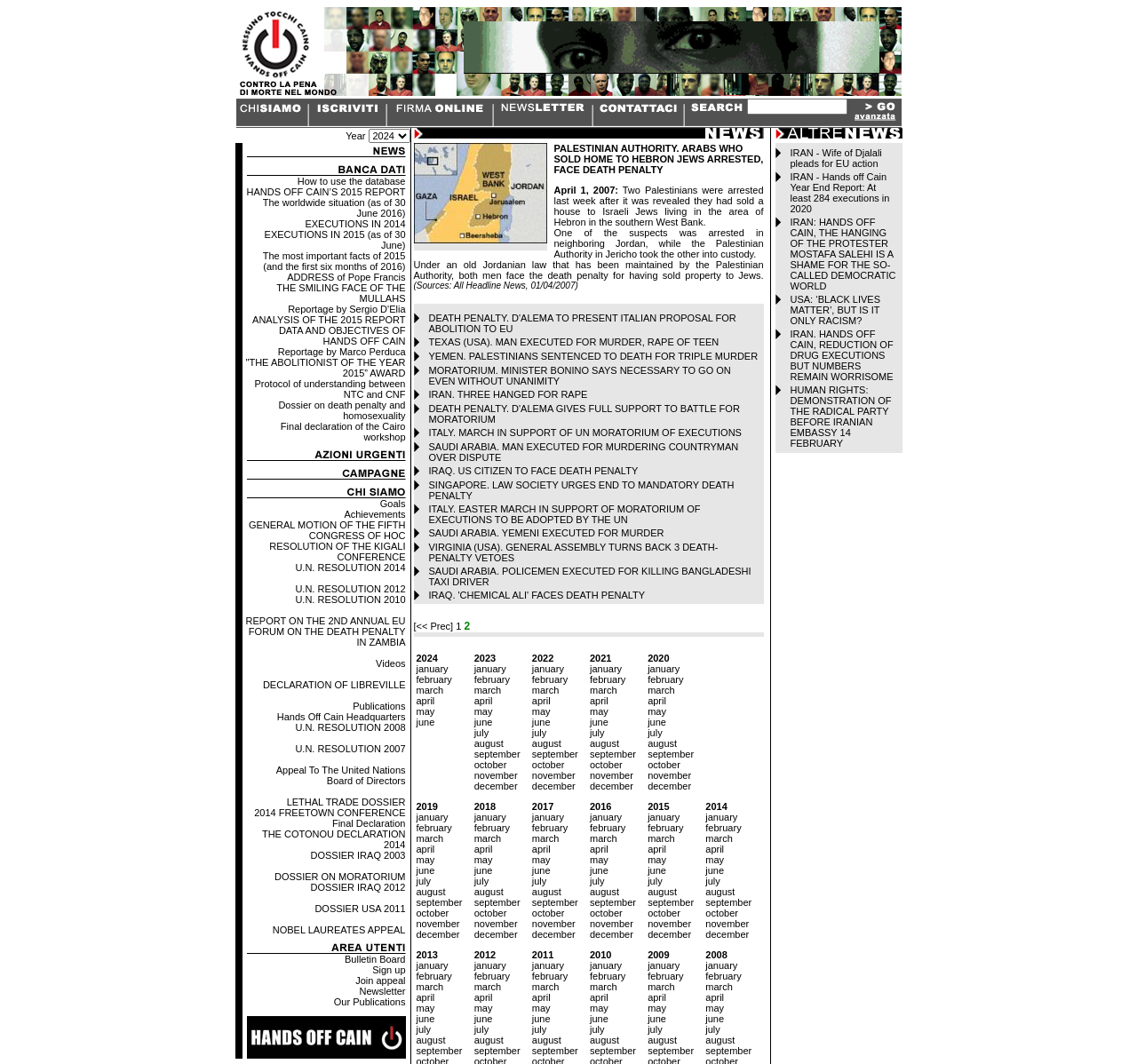Identify the bounding box coordinates for the region of the element that should be clicked to carry out the instruction: "Submit the form". The bounding box coordinates should be four float numbers between 0 and 1, i.e., [left, top, right, bottom].

[0.747, 0.093, 0.793, 0.105]